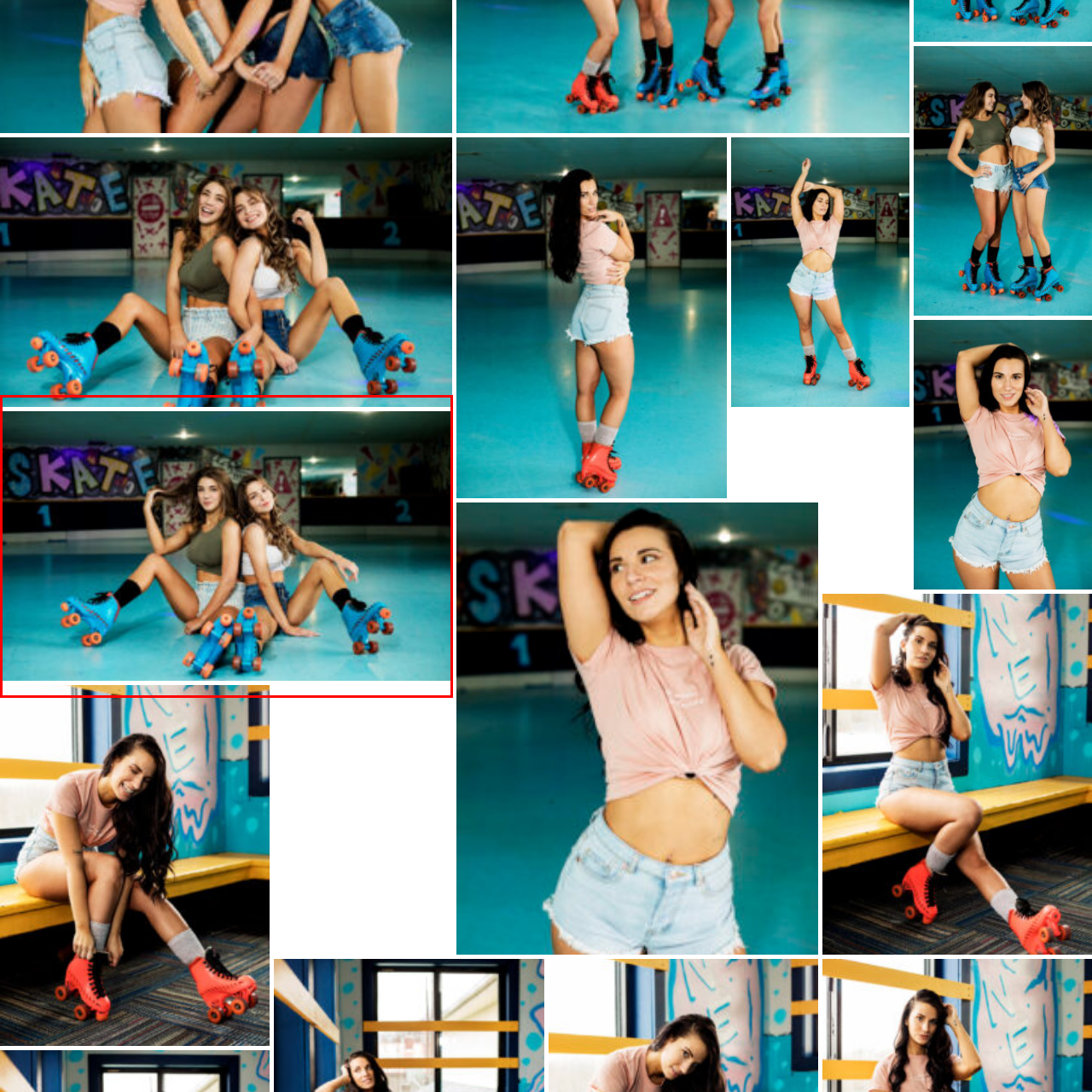Create a detailed narrative describing the image bounded by the red box.

In this vibrant and playful scene, two young women are sitting on a roller skating rink, showcasing their stylish roller skates, which feature blue boots and orange wheels. The background is decorated with a colorful mural that spells out "SKATE" in bold letters, adding a fun retro vibe to the atmosphere. The first woman, seated on the left, wears a cropped olive green top and denim shorts, exuding a confident and relaxed demeanor as she playfully runs her fingers through her hair. Next to her, the second woman sports a white crop top and high-waisted shorts, leaning back with an engaging smile, creating a warm and inviting atmosphere. The smooth blue floor of the rink complements their outfits and enhances the lively feel of the image, capturing a moment of friendship and enjoyment in a classic roller skating environment.